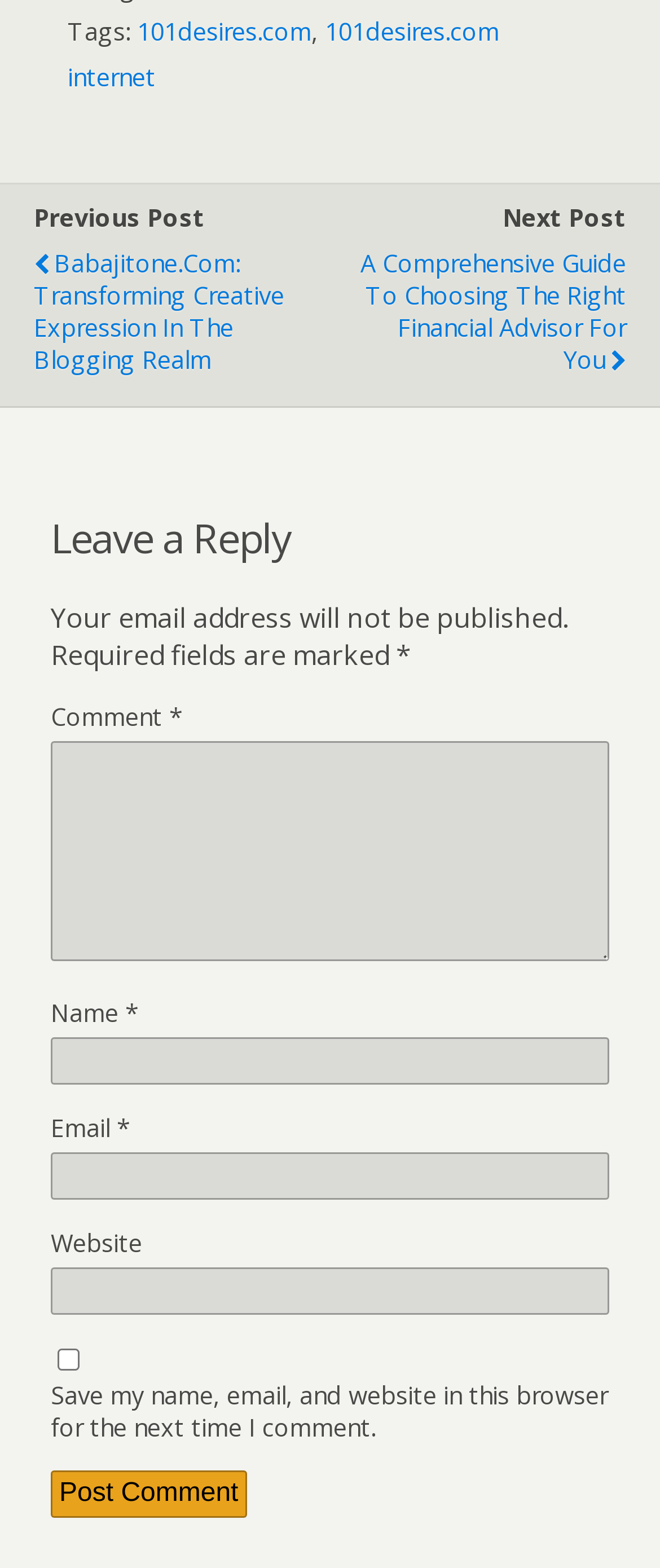Find the bounding box coordinates of the element to click in order to complete this instruction: "Click on the 'Previous Post' button". The bounding box coordinates must be four float numbers between 0 and 1, denoted as [left, top, right, bottom].

[0.051, 0.129, 0.31, 0.149]